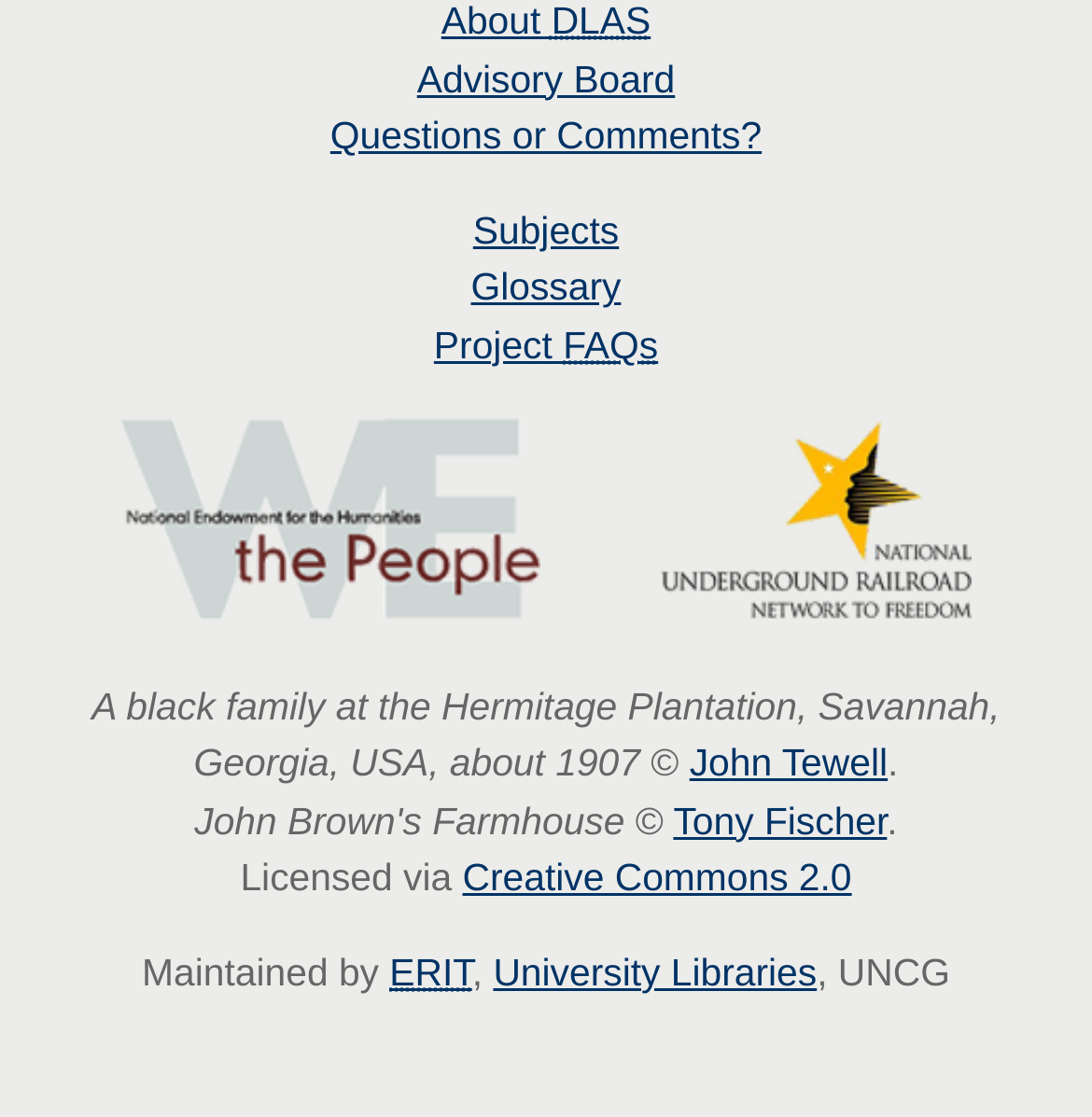What is the license of the content?
Please provide a comprehensive answer based on the visual information in the image.

The license of the content can be found at the bottom of the webpage, where it says 'Licensed via Creative Commons 2.0'.